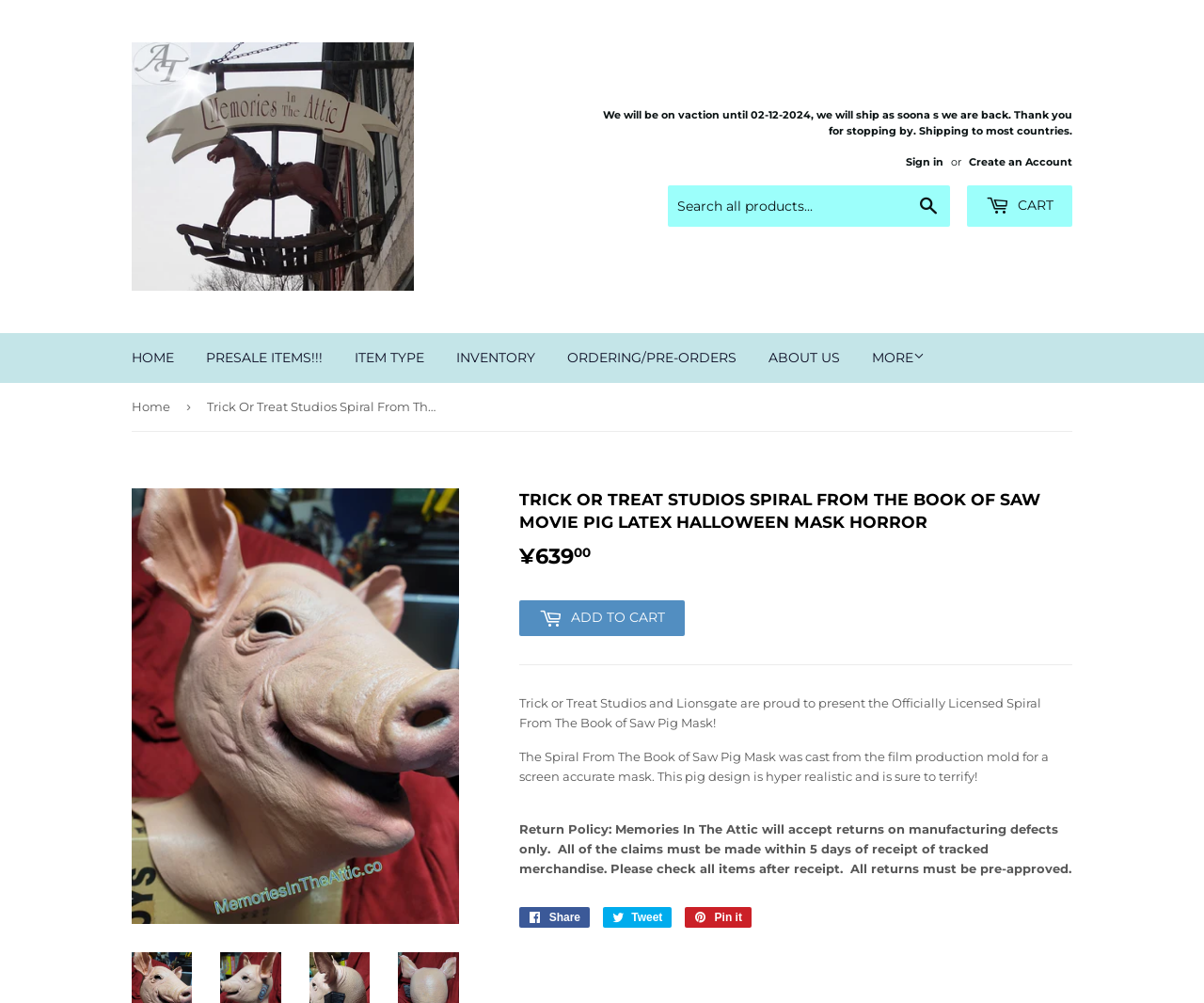Carefully examine the image and provide an in-depth answer to the question: How many social media sharing options are available?

I found the social media sharing options by looking at the links 'Share on Facebook', 'Tweet on Twitter', and 'Pin on Pinterest' which are located at the bottom of the product page.